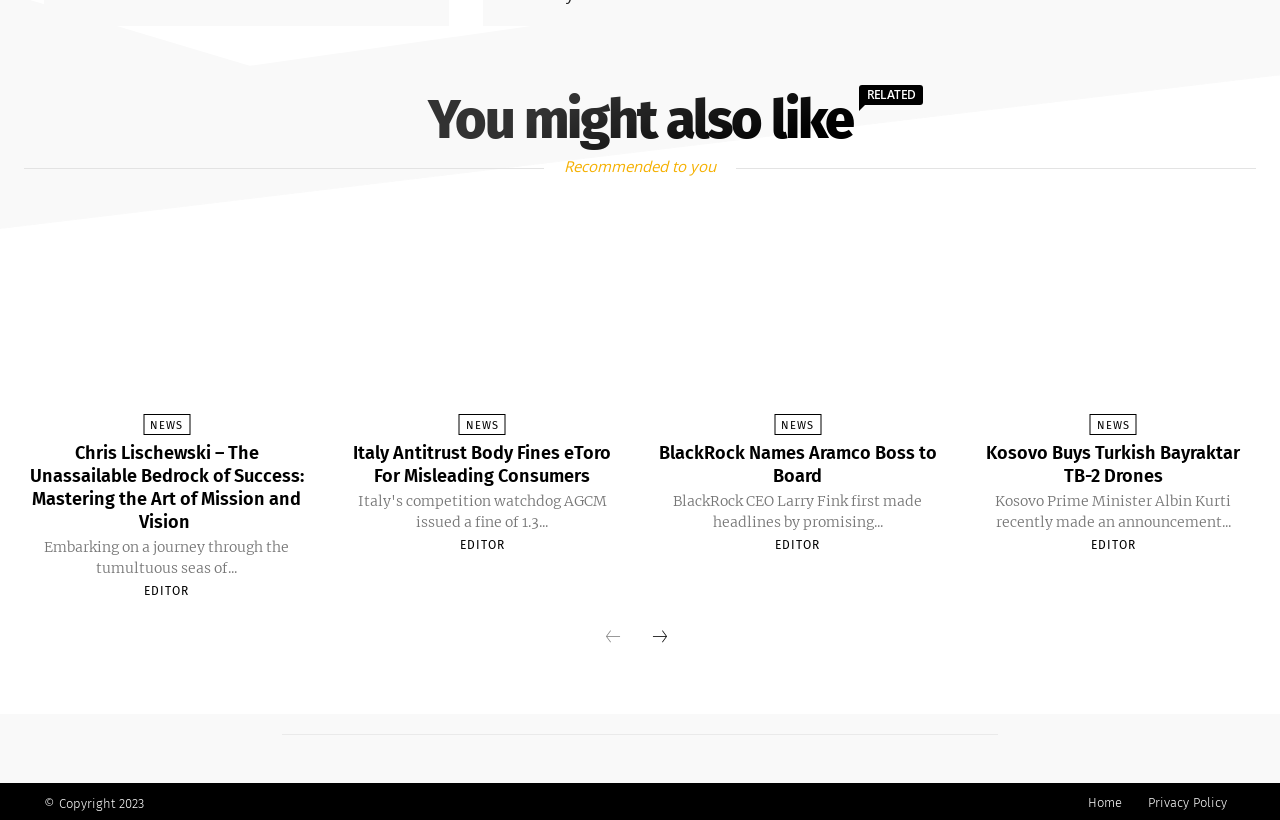Provide a short answer to the following question with just one word or phrase: How many 'EDITOR' links are present on the webpage?

4